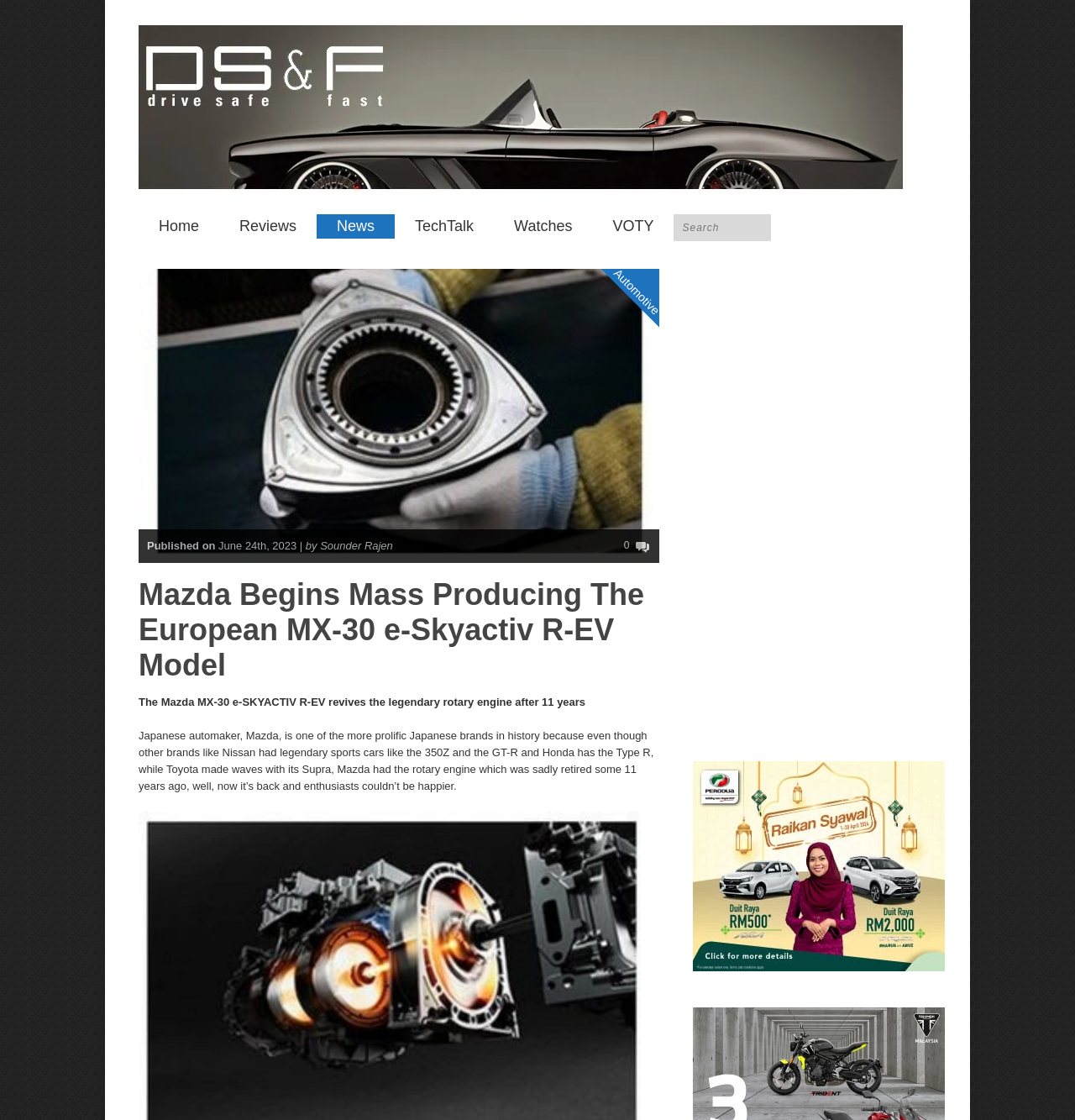For the element described, predict the bounding box coordinates as (top-left x, top-left y, bottom-right x, bottom-right y). All values should be between 0 and 1. Element description: TechTalk

[0.367, 0.191, 0.459, 0.213]